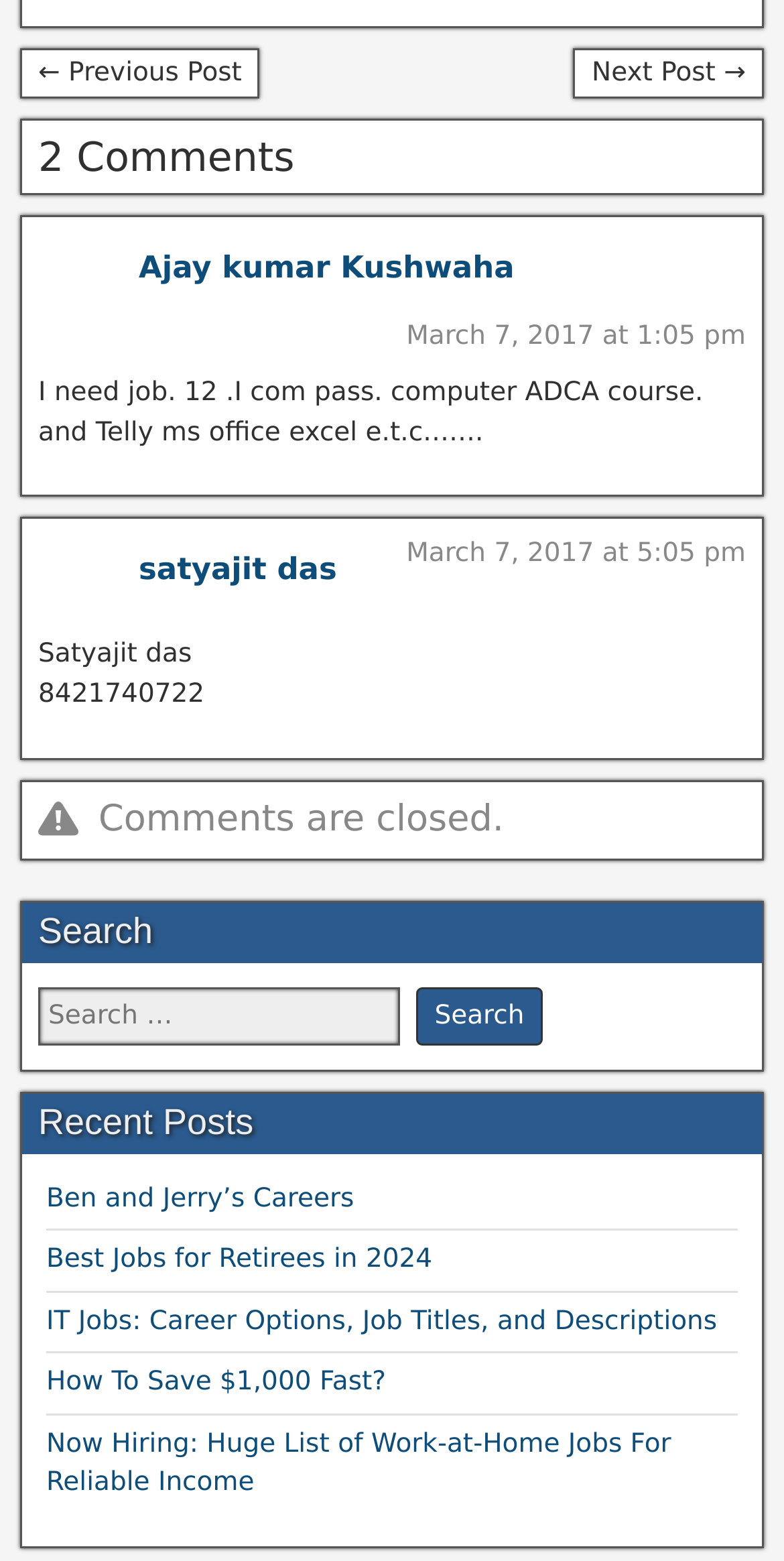What is the name of the first commenter?
Provide a detailed and extensive answer to the question.

I found the name of the first commenter by looking at the link 'Ajay kumar Kushwaha' below the image and above the comment text 'I need job. 12.I com pass. computer ADCA course. and Telly ms office excel e.t.c…….'.